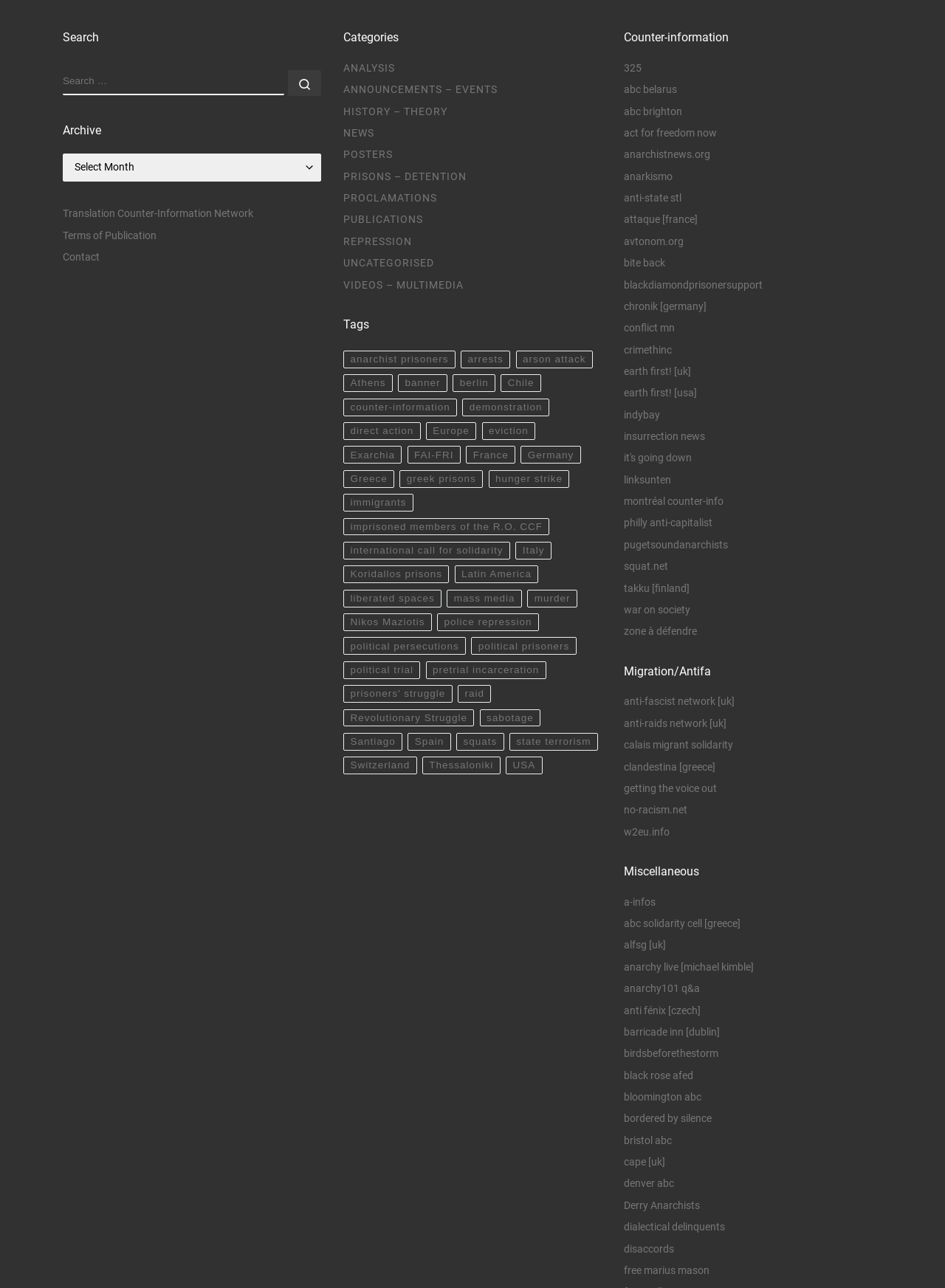Locate the bounding box coordinates of the clickable area needed to fulfill the instruction: "Read about anarchist prisoners".

[0.363, 0.272, 0.482, 0.286]